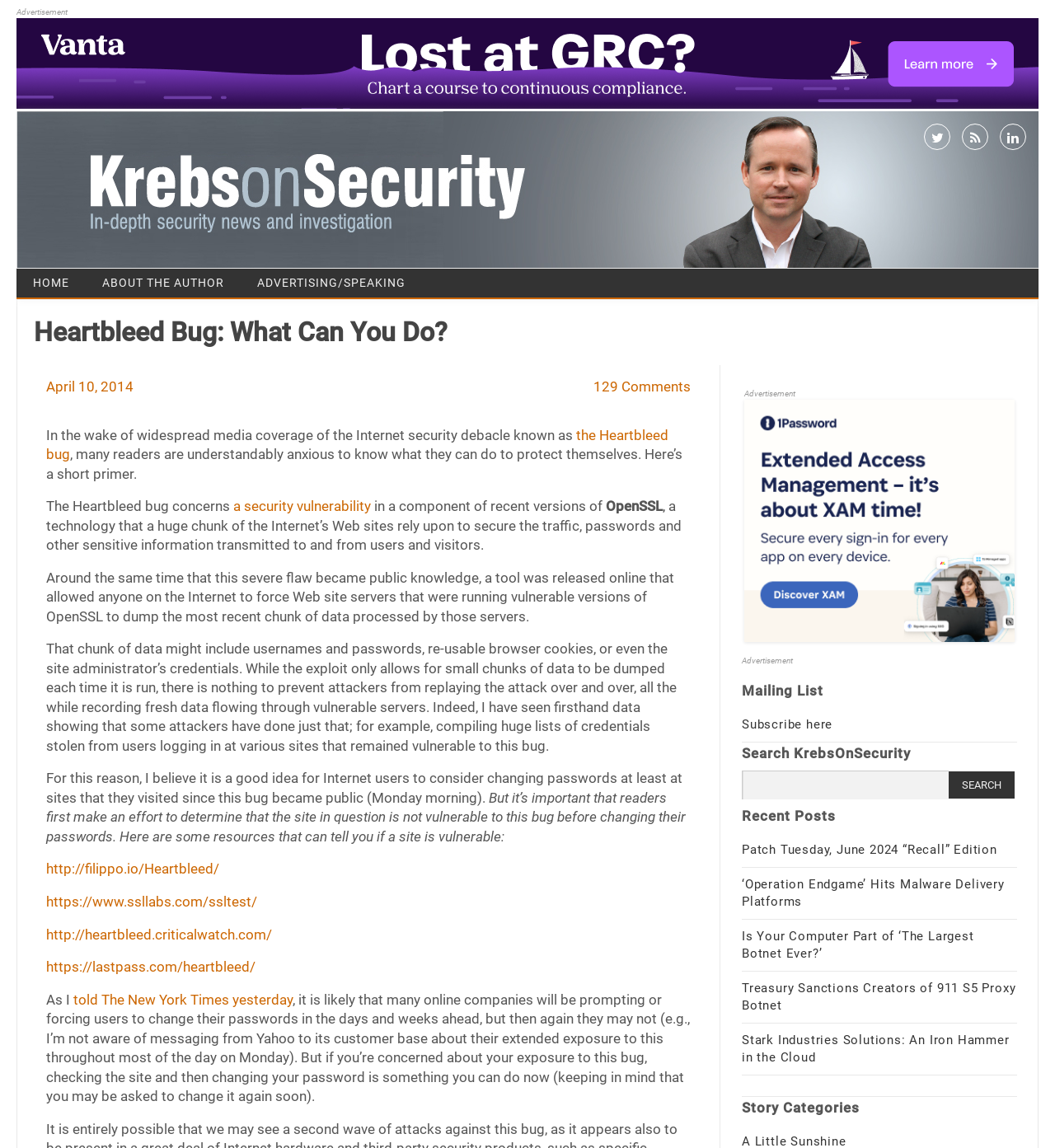What can attackers do with the Heartbleed bug?
Please provide a full and detailed response to the question.

Attackers can force Web site servers that were running vulnerable versions of OpenSSL to dump the most recent chunk of data processed by those servers, which might include usernames and passwords, re-usable browser cookies, or even the site administrator’s credentials.